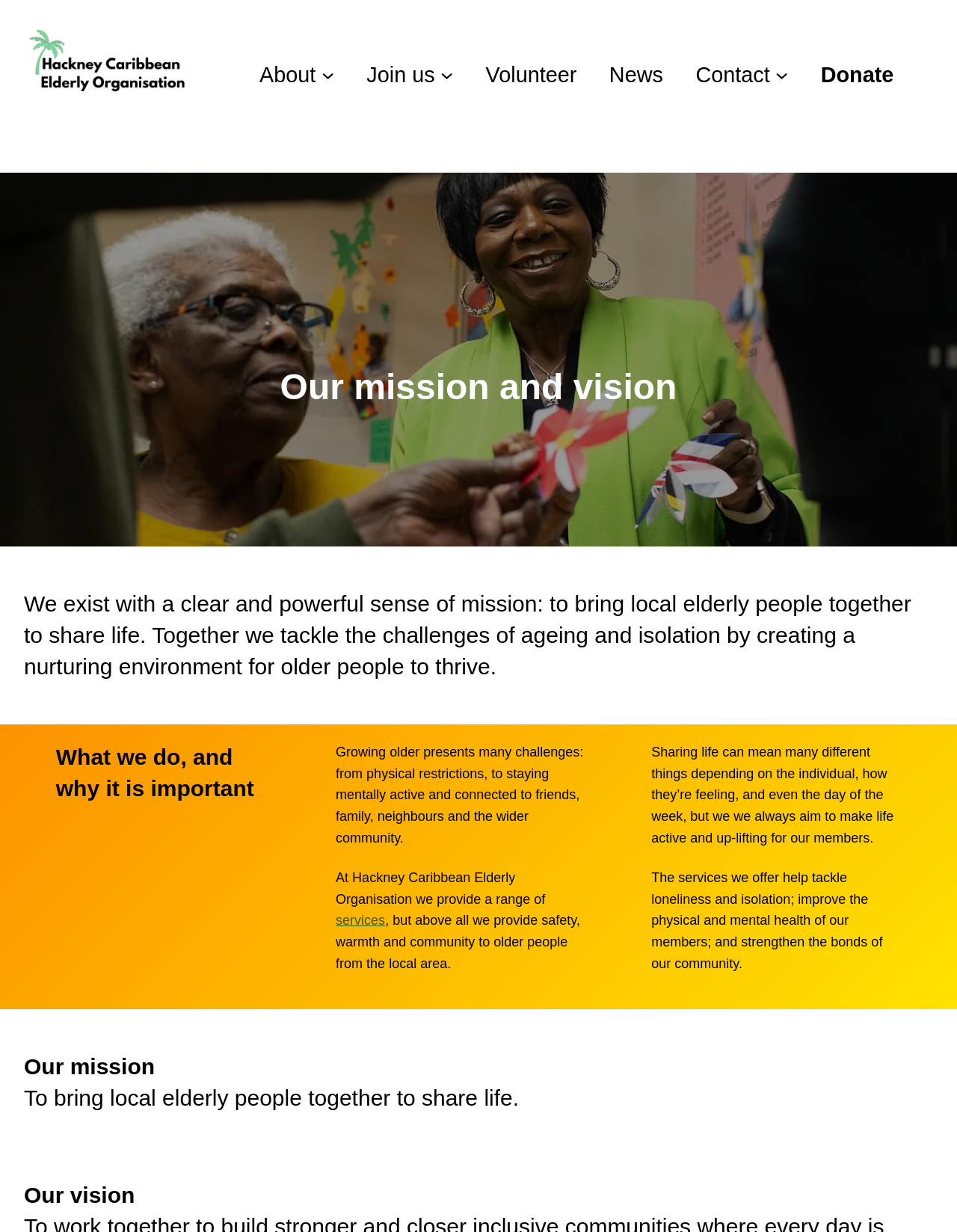Please answer the following question using a single word or phrase: 
What does 'sharing life' mean for the organization?

Making life active, uplifting